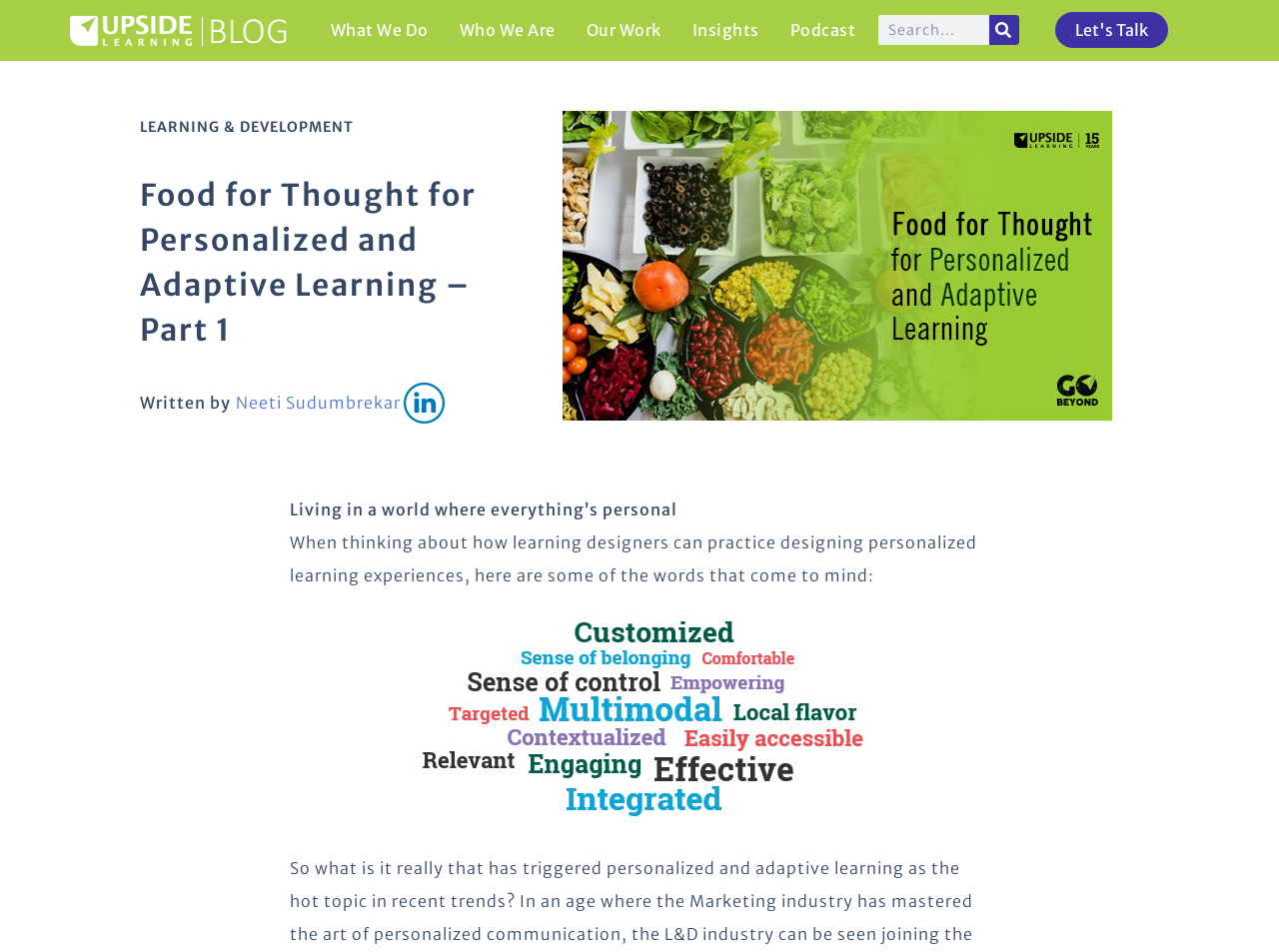What is the purpose of the search box?
Refer to the screenshot and answer in one word or phrase.

To search the website